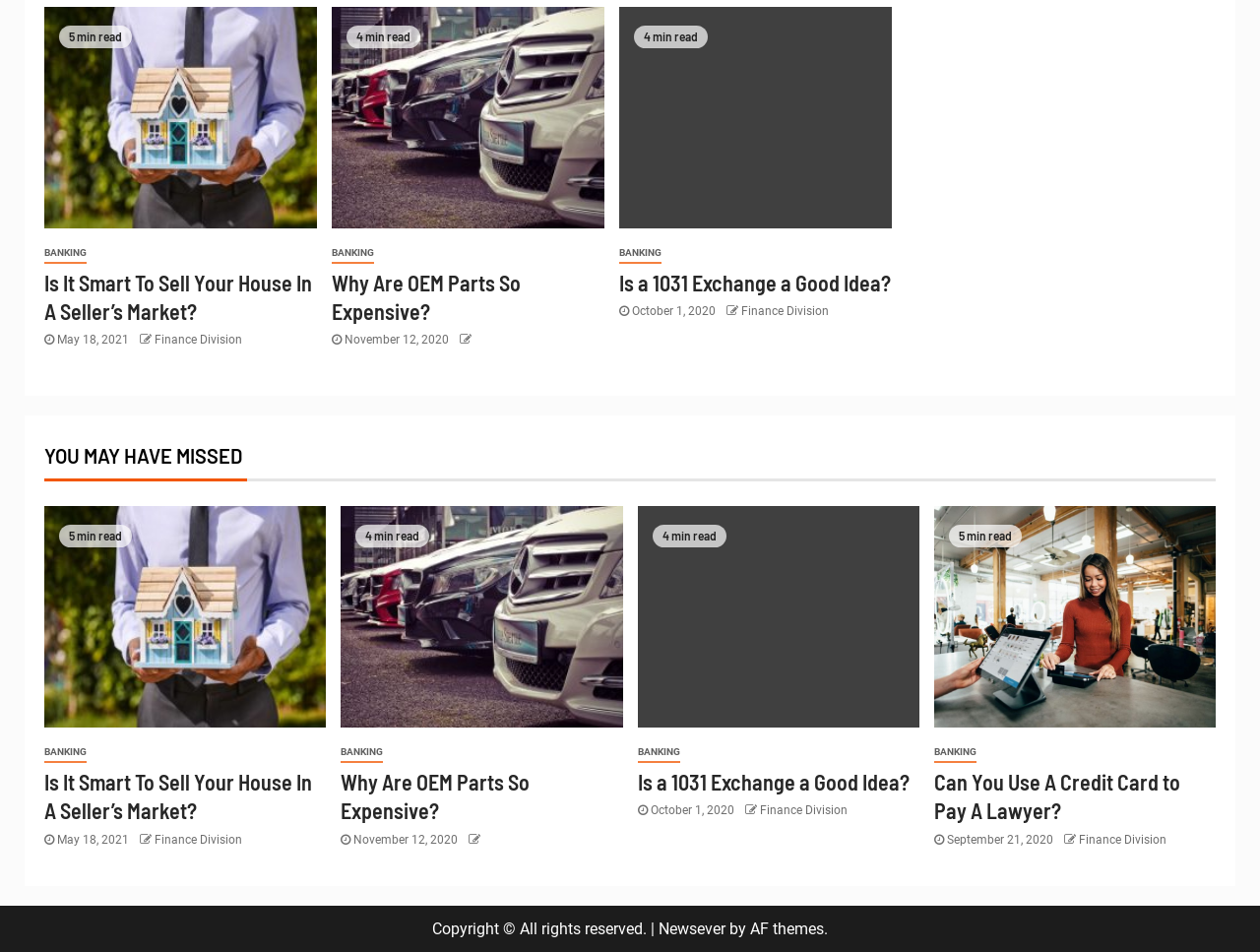Using details from the image, please answer the following question comprehensively:
What is the category of the article 'Is It Smart To Sell Your House In A Seller’s Market?'?

I determined the category of the article 'Is It Smart To Sell Your House In A Seller’s Market?' by looking at the link 'BANKING' located near the article title, which suggests that the article belongs to the BANKING category.